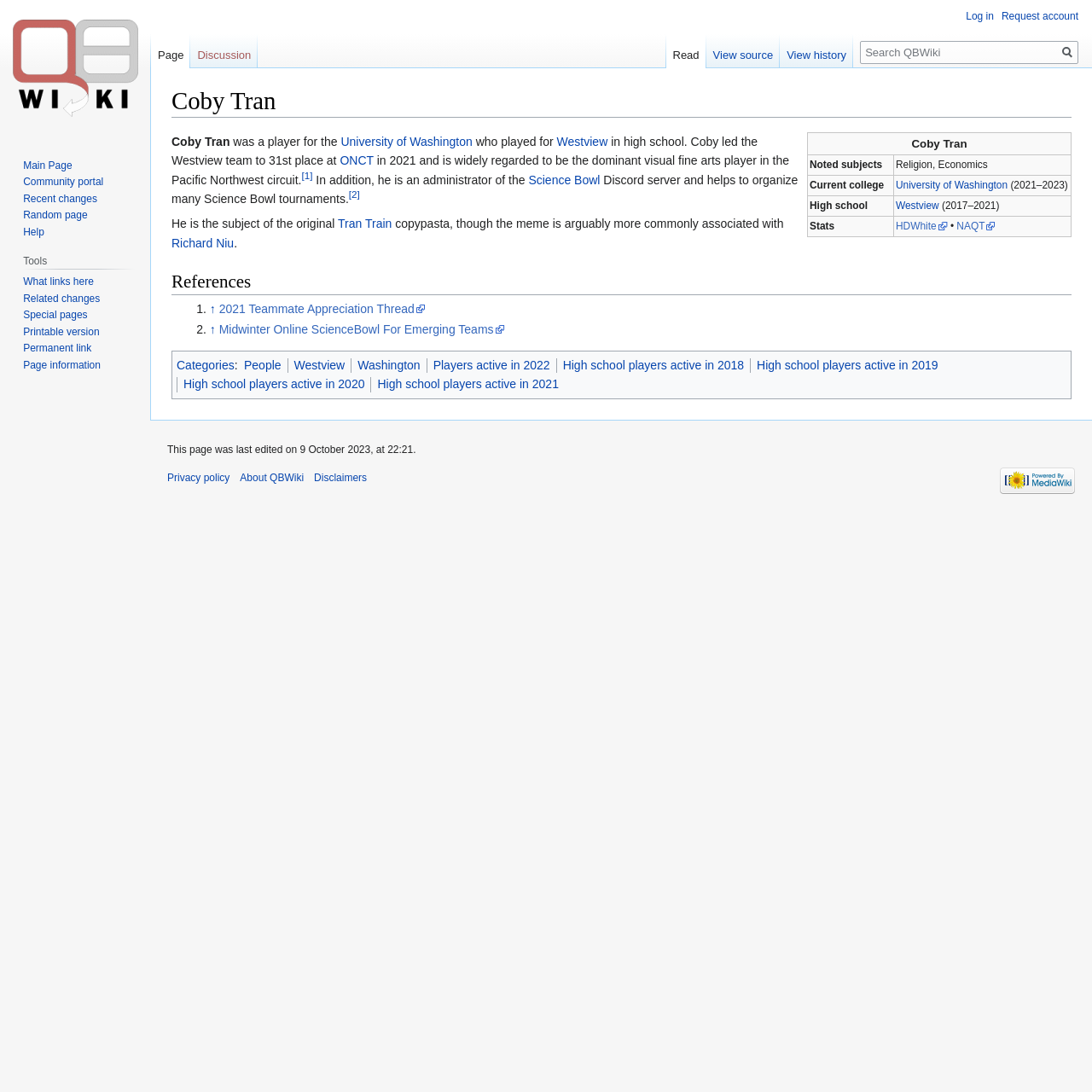What is Coby Tran's current college?
Refer to the screenshot and deliver a thorough answer to the question presented.

Based on the table in the webpage, Coby Tran's current college is mentioned as University of Washington (2021–2023) in the row with the gridcell 'Current college'.